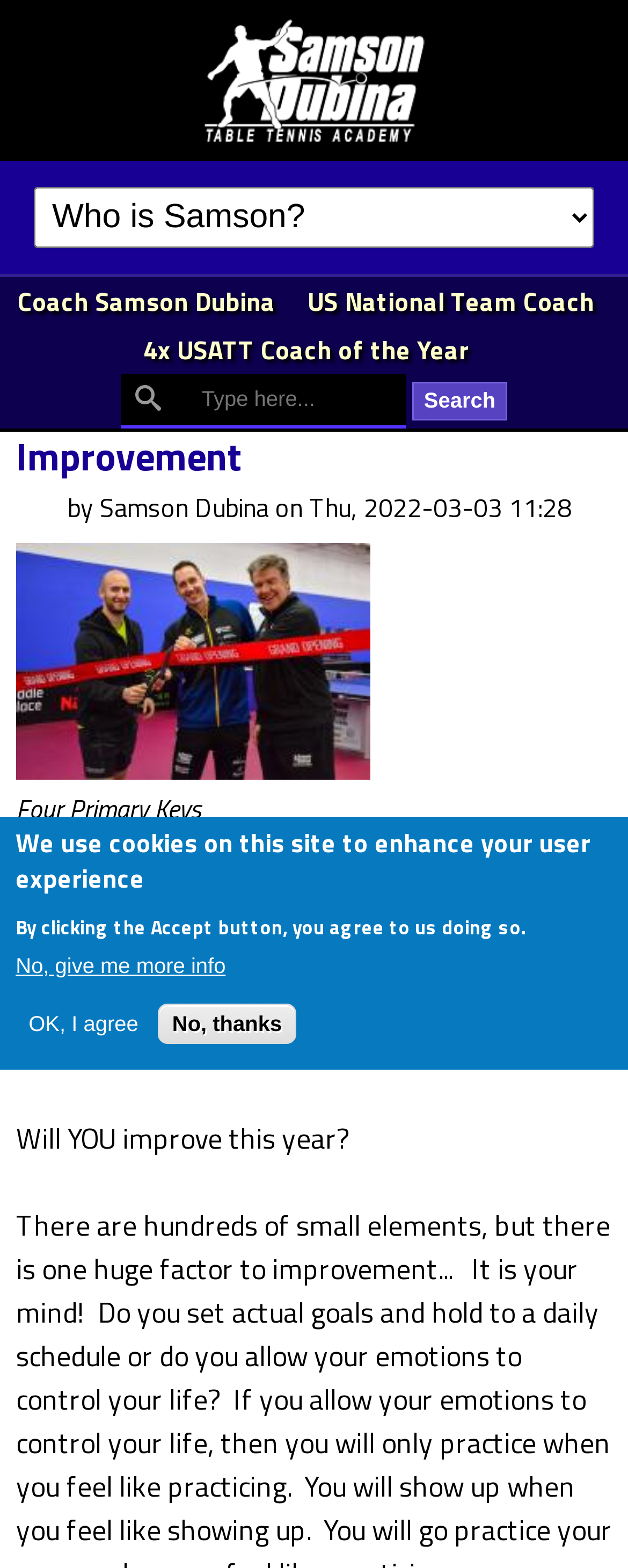Articulate a complete and detailed caption of the webpage elements.

The webpage is about the Samson Dubina Table Tennis Academy, with a focus on improvement. At the top left, there is a link to the academy's homepage, accompanied by an image of the academy's logo. Next to it, there is a combobox that allows users to navigate through the site.

Below the logo, there is a section highlighting Coach Samson Dubina's achievements, including being a US National Team Coach and a 4-time USATT Coach of the Year. This section also features a search bar with a textbox and a search button.

The main content of the page is divided into sections. The first section is headed by a title "Improvement" and features a link to the same title. Below it, there is a paragraph of text that appears to be a blog post or article, with the author's name, Samson Dubina, and the date of publication, Thu, 2022-03-03 11:28.

The next section is titled "Four Primary Keys" and features a series of paragraphs with bold headings, including "IMPROVEMENT" and "Will YOU improve this year?". These paragraphs appear to be discussing the importance of improvement in table tennis.

At the bottom of the page, there is a notice about the use of cookies on the site, with options to accept, decline, or learn more about the cookies.